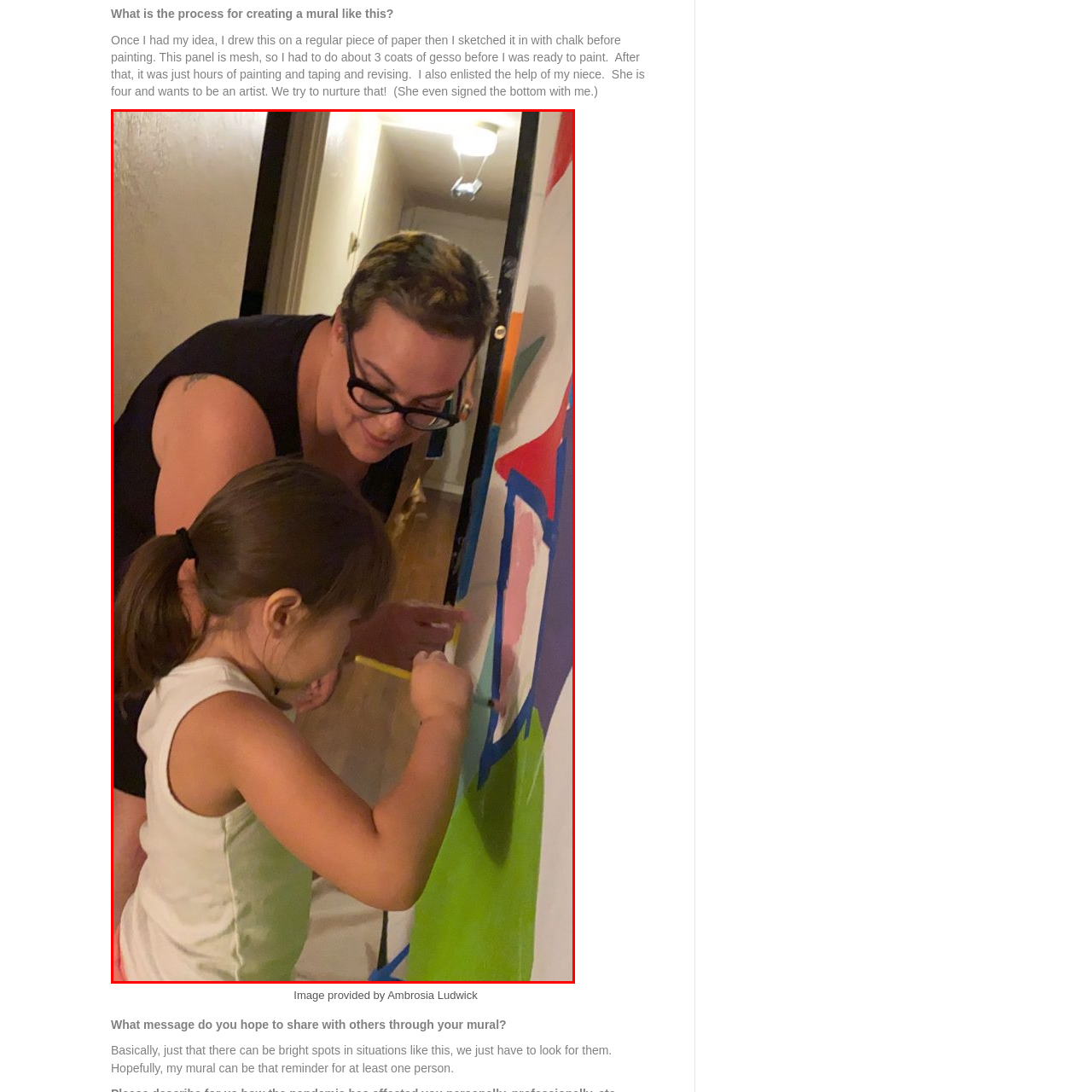Focus on the area highlighted by the red bounding box and give a thorough response to the following question, drawing from the image: What is the woman's relationship to the young girl?

The caption describes the woman as 'presumably her aunt', indicating a familial relationship between the two.